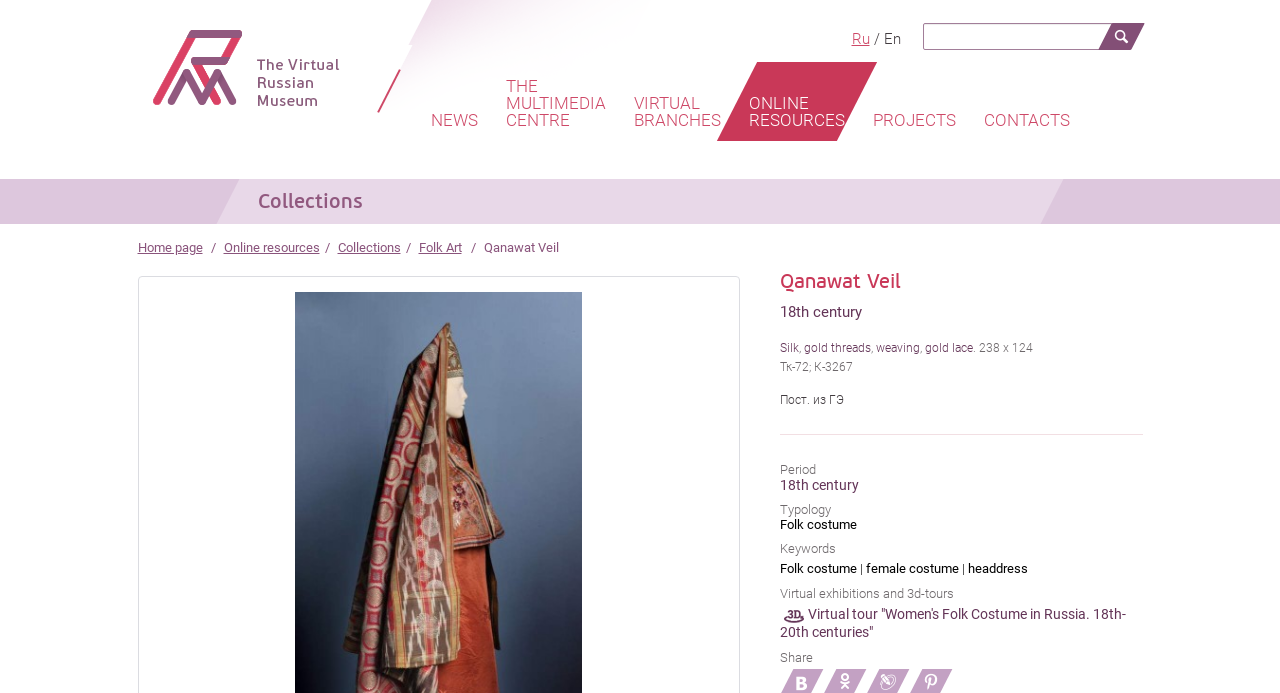Answer with a single word or phrase: 
What is the size of the veil?

238 х 124